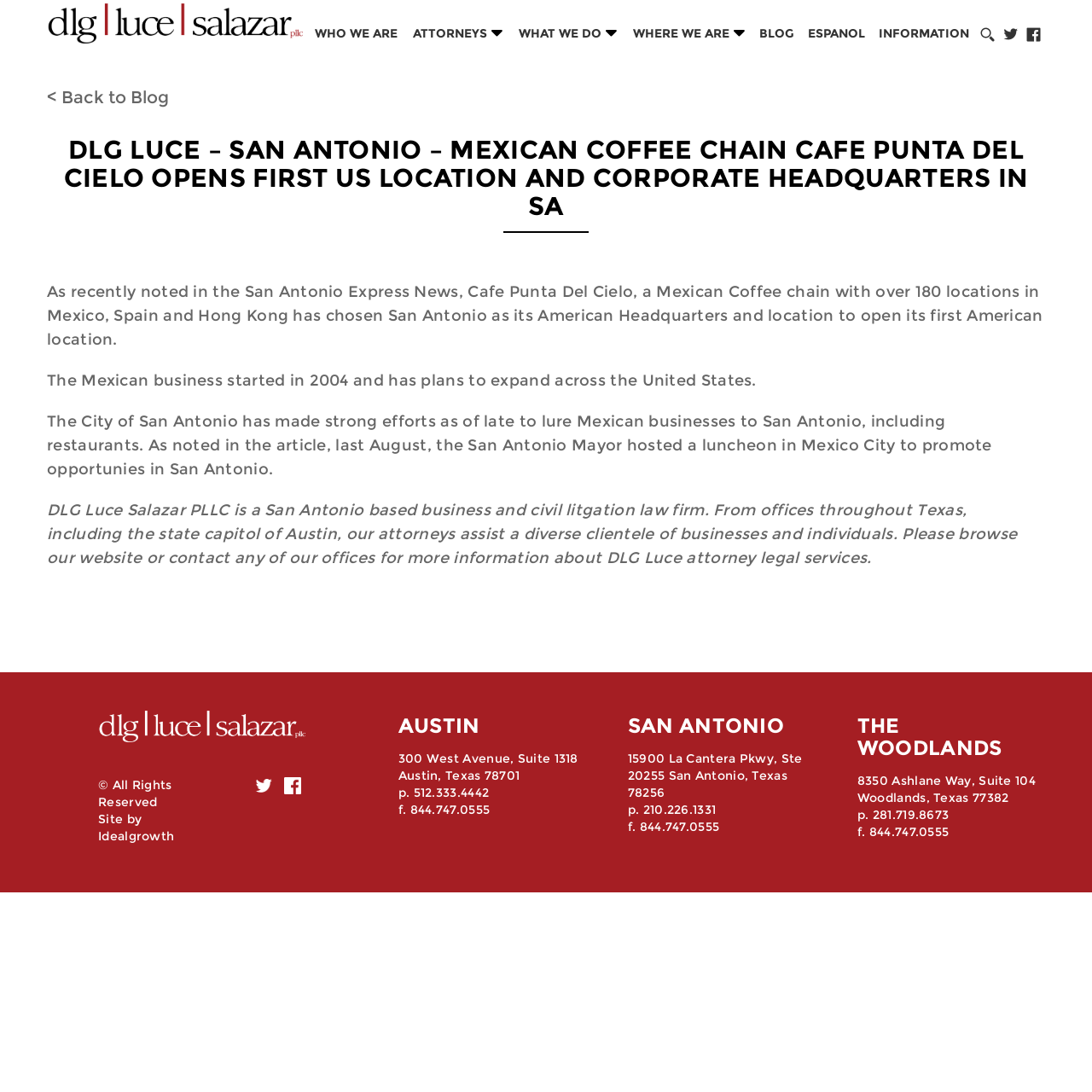Please identify the bounding box coordinates of the clickable area that will fulfill the following instruction: "Subscribe to the newsletter". The coordinates should be in the format of four float numbers between 0 and 1, i.e., [left, top, right, bottom].

None